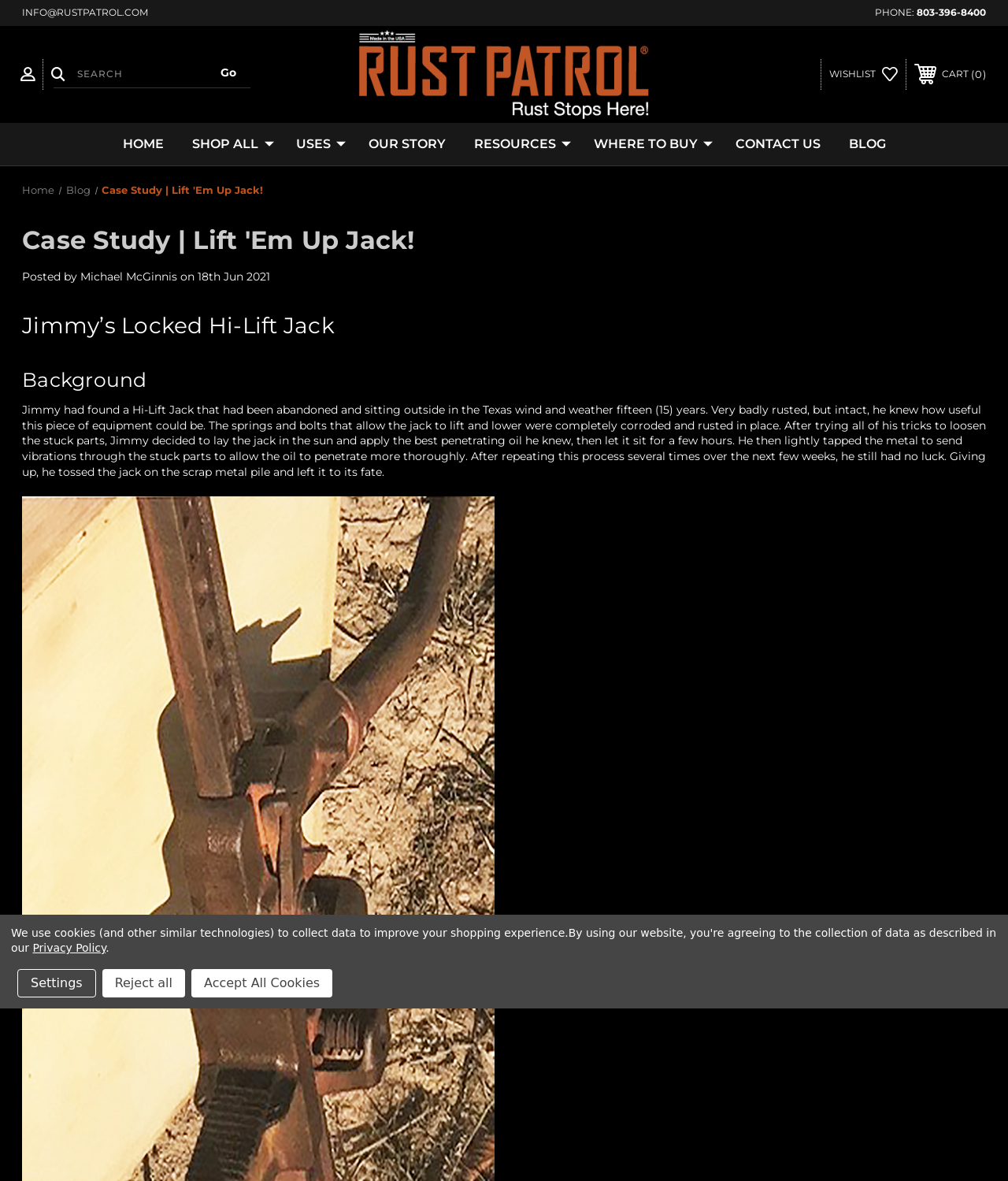Could you locate the bounding box coordinates for the section that should be clicked to accomplish this task: "Read the blog".

[0.828, 0.104, 0.893, 0.14]